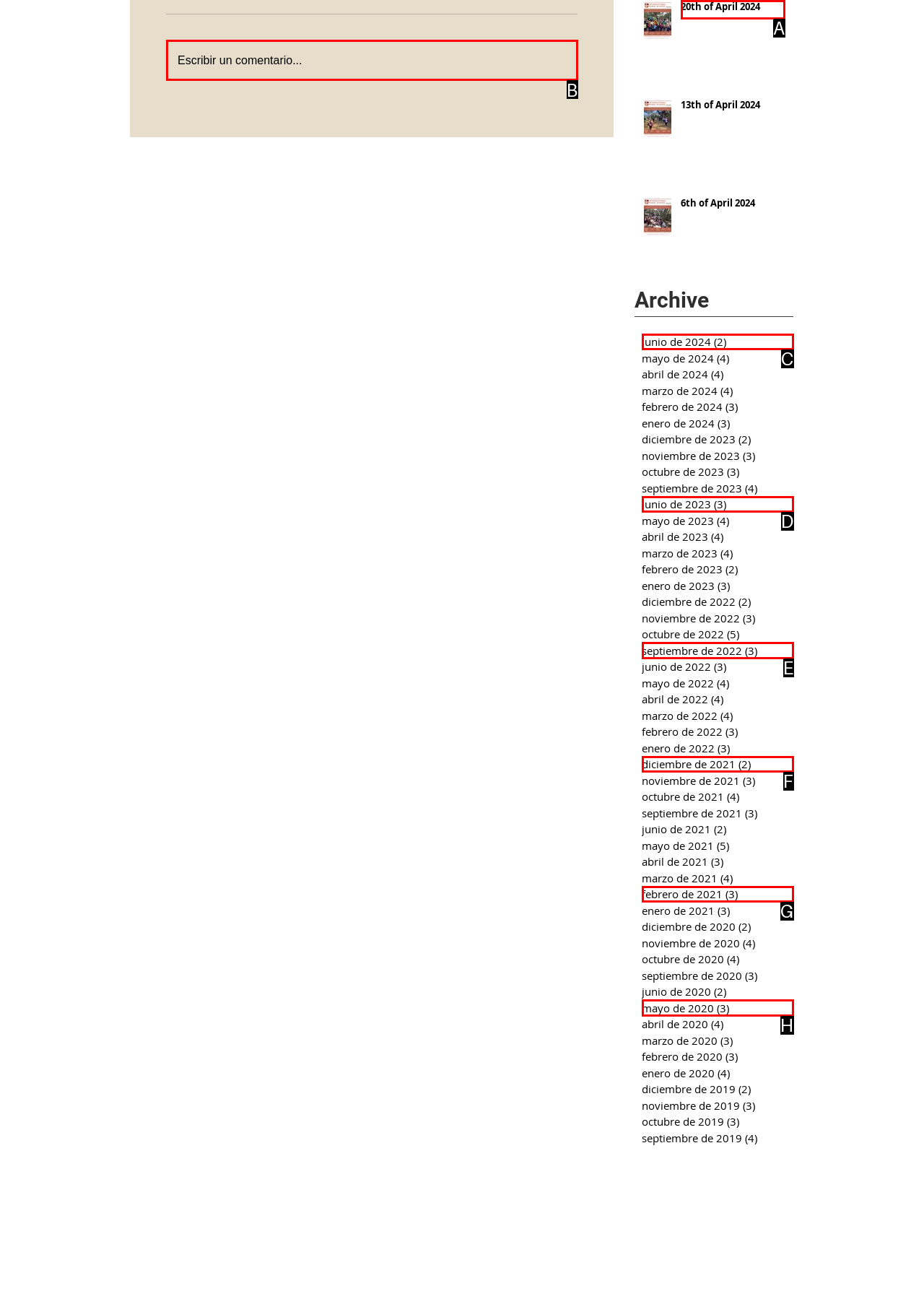Choose the HTML element that should be clicked to accomplish the task: Write a comment. Answer with the letter of the chosen option.

B